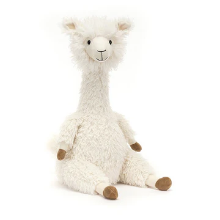Give a thorough explanation of the elements present in the image.

This image features a charming plush toy resembling a llama, named "Jellycat Alonso Alpaca." The toy is predominantly white with soft, fluffy fur, and it has a gentle expression, characterized by a friendly smile and a warm pair of eyes. Its limbs and ears are accented with light brown, adding a touch of color and detail. This adorable plush is designed for comfort and companionship, making it a perfect gift for children and a delightful addition to any stuffed animal collection. The "Jellycat Alonso Alpaca" is available for purchase at a regular price of $84.50.